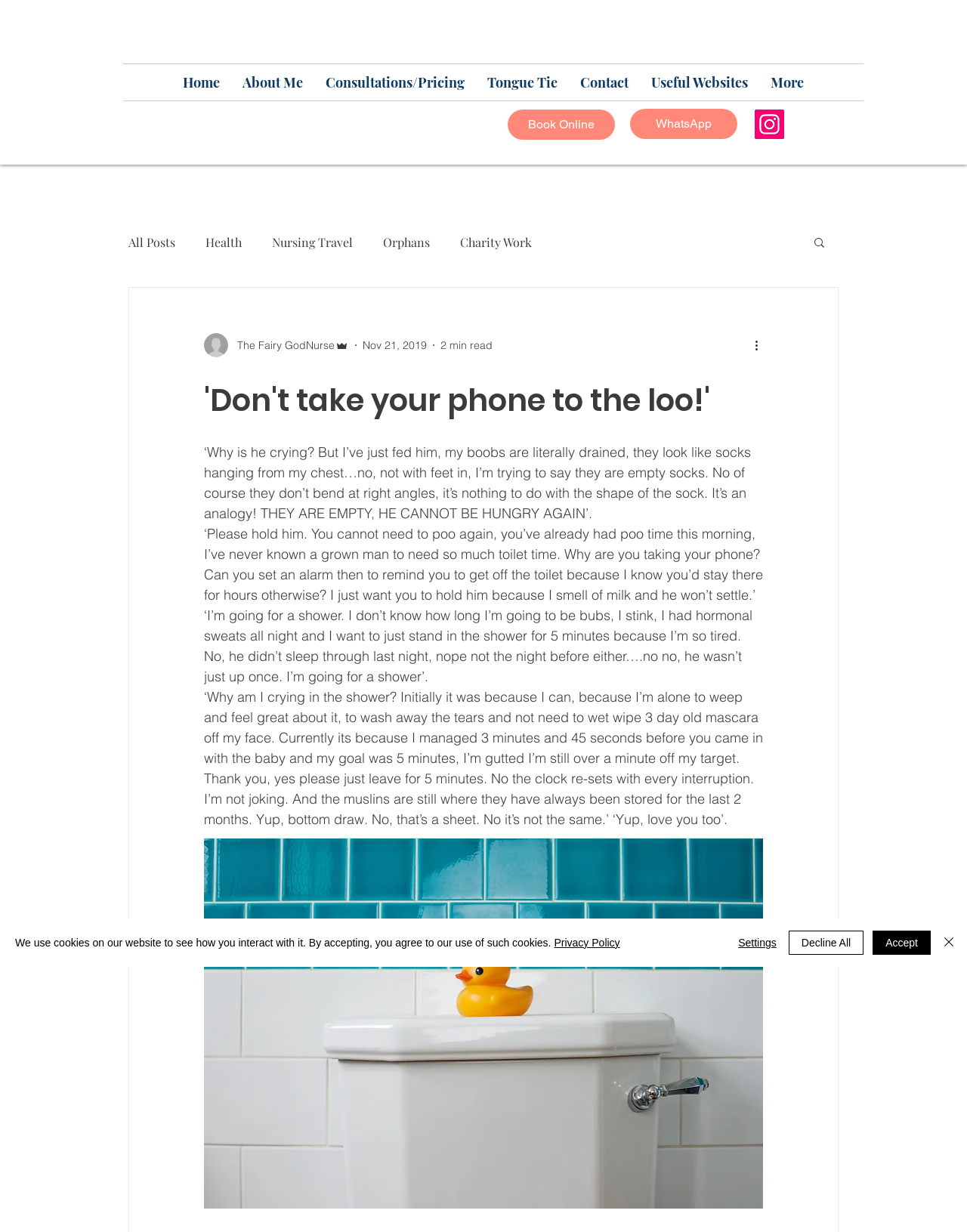Determine the bounding box coordinates of the element's region needed to click to follow the instruction: "Click the 'Book Online' button". Provide these coordinates as four float numbers between 0 and 1, formatted as [left, top, right, bottom].

[0.525, 0.089, 0.636, 0.113]